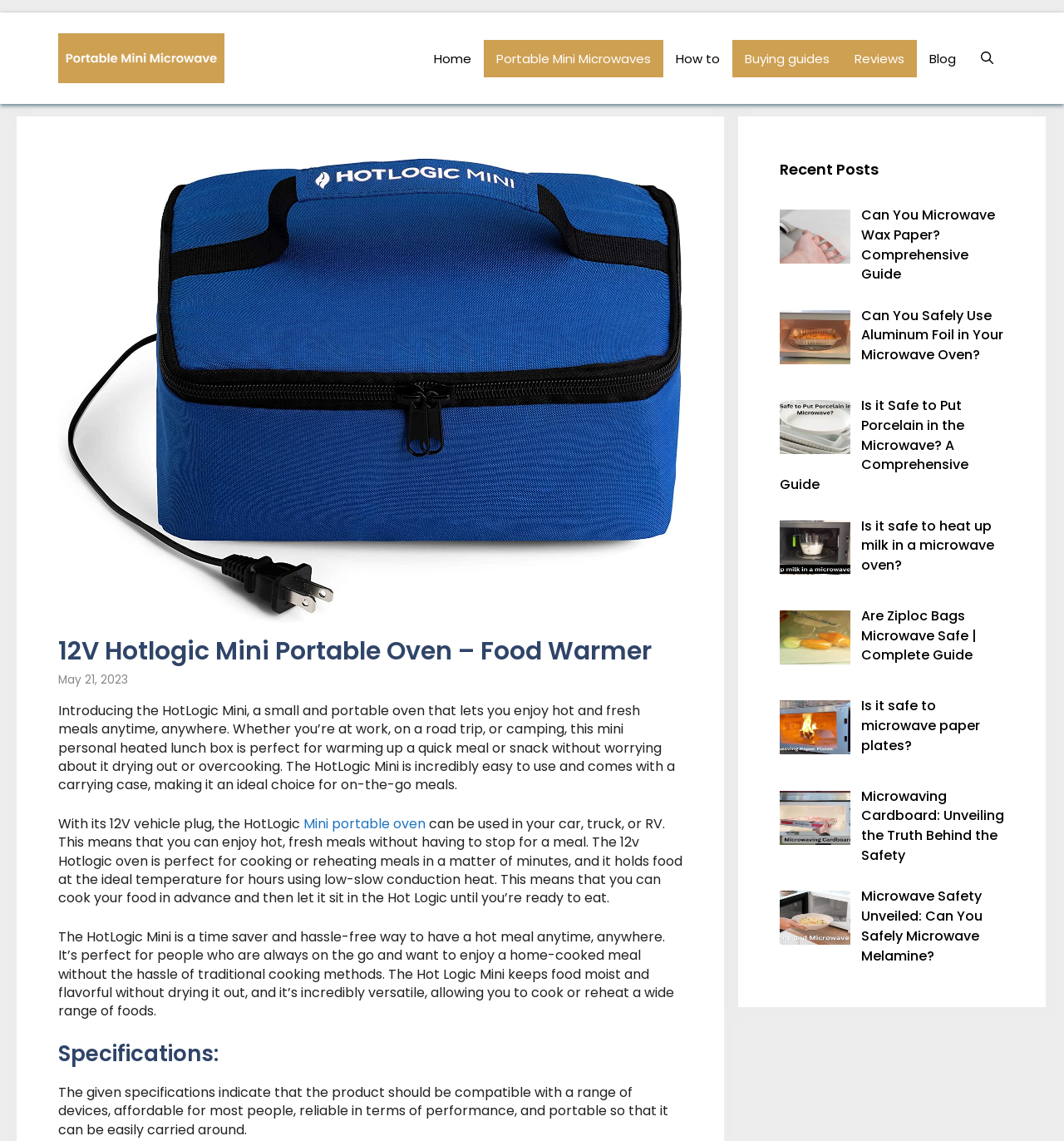Summarize the webpage with a detailed and informative caption.

This webpage is about the 12V HotLogic Mini portable oven, a product designed for warming up meals or snacks on the go. At the top of the page, there is a navigation bar with links to various sections, including "Best portable mini microwaves reviews and buying guide", "Home", "Portable Mini Microwaves", "How to", "Buying guides", "Reviews", "Blog", and "Open Search Bar". 

Below the navigation bar, there is a large image of the HotLogic Mini portable oven, accompanied by a heading that reads "12V Hotlogic Mini Portable Oven – Food Warmer". The image is positioned at the top-left corner of the page, taking up about half of the page's width.

To the right of the image, there is a block of text that introduces the product, describing its features and benefits. The text is divided into several paragraphs, with headings and links scattered throughout. The links are related to the product, such as "Mini portable oven", and provide additional information about its features and uses.

Further down the page, there is a section titled "Specifications", which lists the product's technical details. Below this section, there is a complementary section that displays a list of recent posts, each with a link and an accompanying image. The posts are related to microwaving and cooking, with titles such as "Can You Microwave Wax Paper", "Is it Safe to Put Porcelain in the Microwave", and "Microwaving Cardboard". The images are positioned to the left of each post, taking up about a quarter of the page's width.

Overall, the webpage is focused on showcasing the 12V HotLogic Mini portable oven and providing information about its features, benefits, and uses, as well as related topics and products.